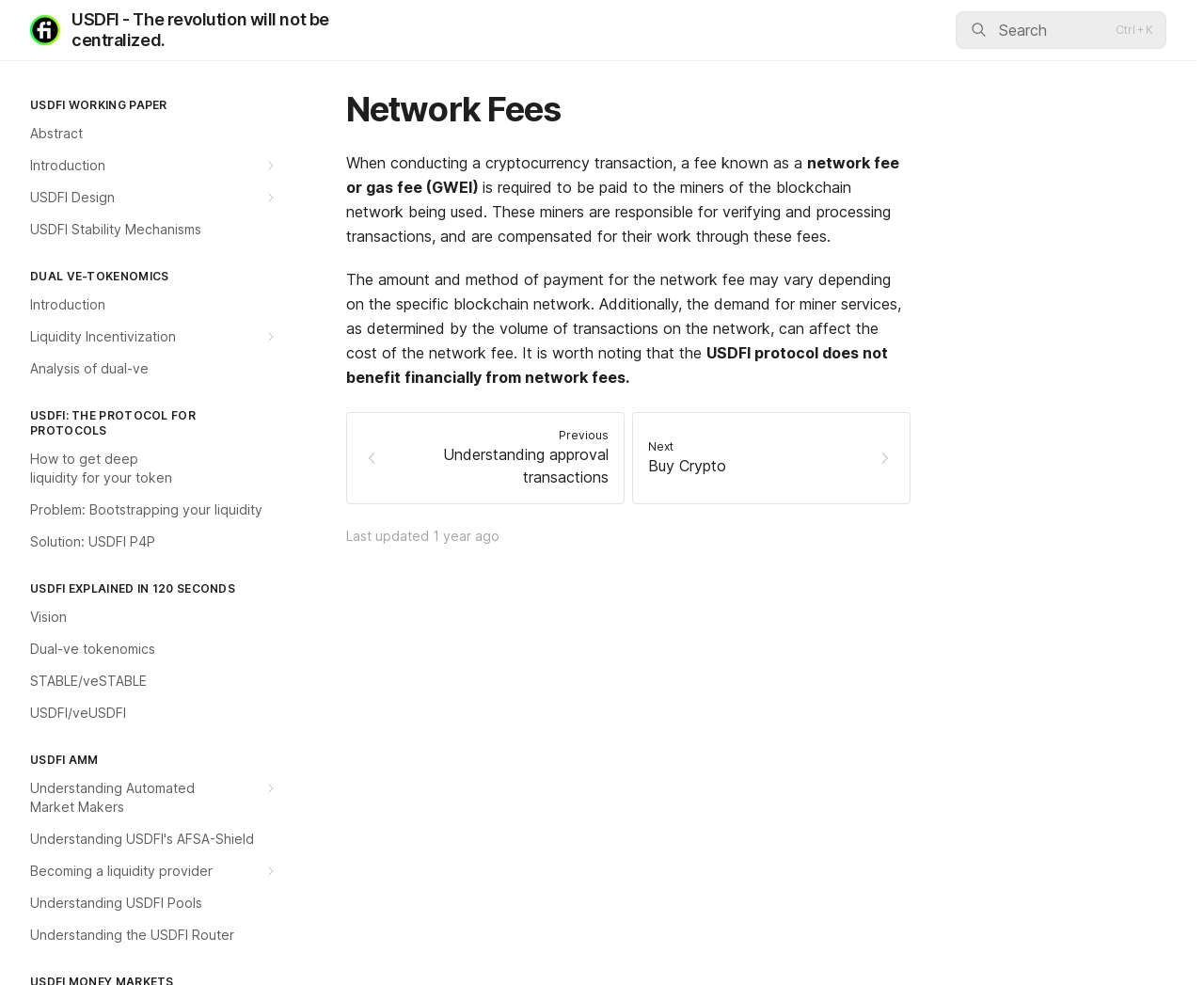Summarize the webpage comprehensively, mentioning all visible components.

The webpage is about Network Fees on the USDFI platform. At the top left, there is a logo of USDFI, accompanied by a heading with the same name. To the right of the logo, there is a search button with a magnifying glass icon. 

Below the logo and search button, there are several sections of links and text. The first section has a heading "USDFI WORKING PAPER" and links to different parts of the paper, such as "Abstract", "Introduction", and "USDFI Design". Each link has a small icon to its right.

The next section has a heading "DUAL VE-TOKENOMICS" and links to topics related to tokenomics, such as "Liquidity Incentivization" and "Analysis of dual-ve". 

Further down, there is a section with a heading "USDFI: THE PROTOCOL FOR PROTOCOLS" and links to topics like "How to get deep liquidity for your token" and "Solution: USDFI P4P". 

The main content of the page is about Network Fees, which is located in the middle of the page. It explains that a network fee, also known as a gas fee, is required to be paid to miners of the blockchain network for verifying and processing transactions. The amount and method of payment for the network fee may vary depending on the specific blockchain network. The text also notes that the USDFI protocol does not benefit financially from network fees.

At the bottom of the main content, there are links to previous and next pages, with icons of arrows pointing left and right, respectively. The page also displays the last updated time, which is about 1 year ago.